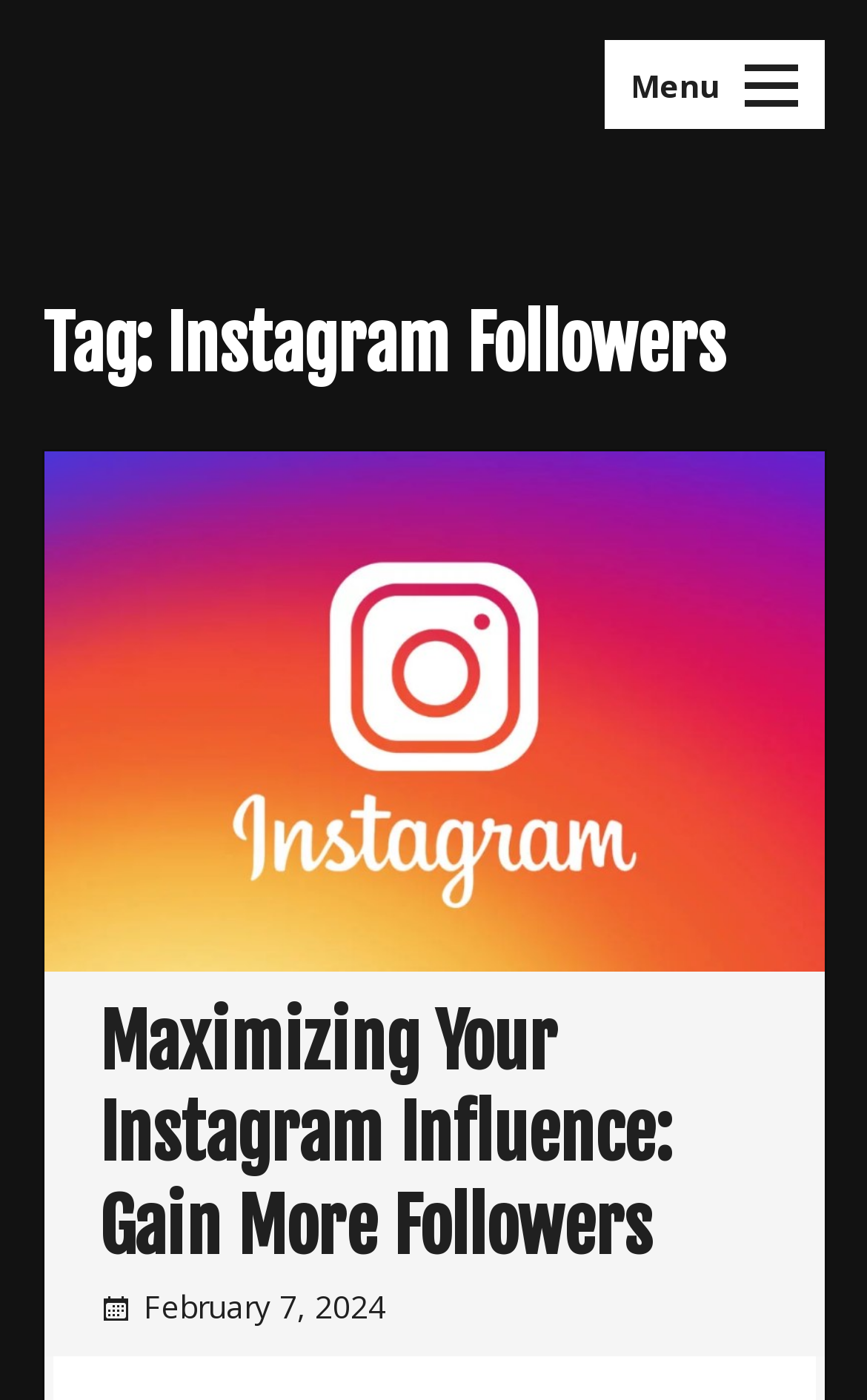Please reply to the following question with a single word or a short phrase:
What is the purpose of the 'Order Cialisffd' link?

Unknown